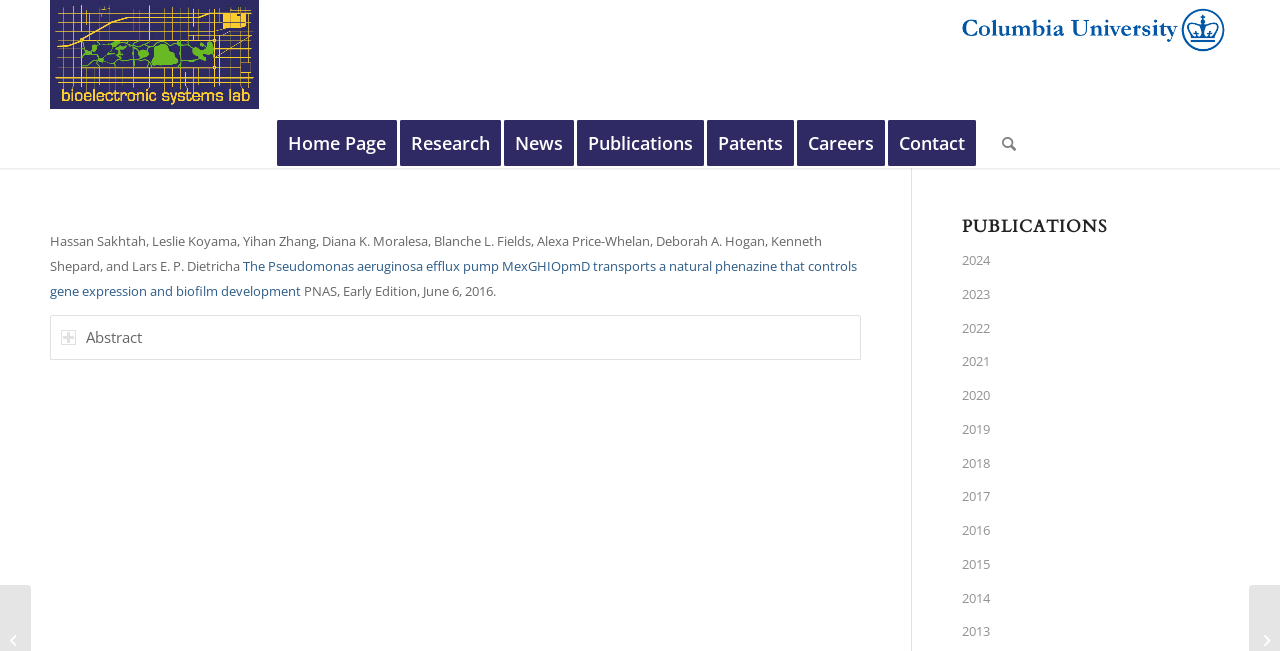What is the name of the research group?
Please interpret the details in the image and answer the question thoroughly.

The name of the research group can be found in the top-left corner of the webpage, where it says 'BIOEE' in bold font, accompanied by an image of the same name.